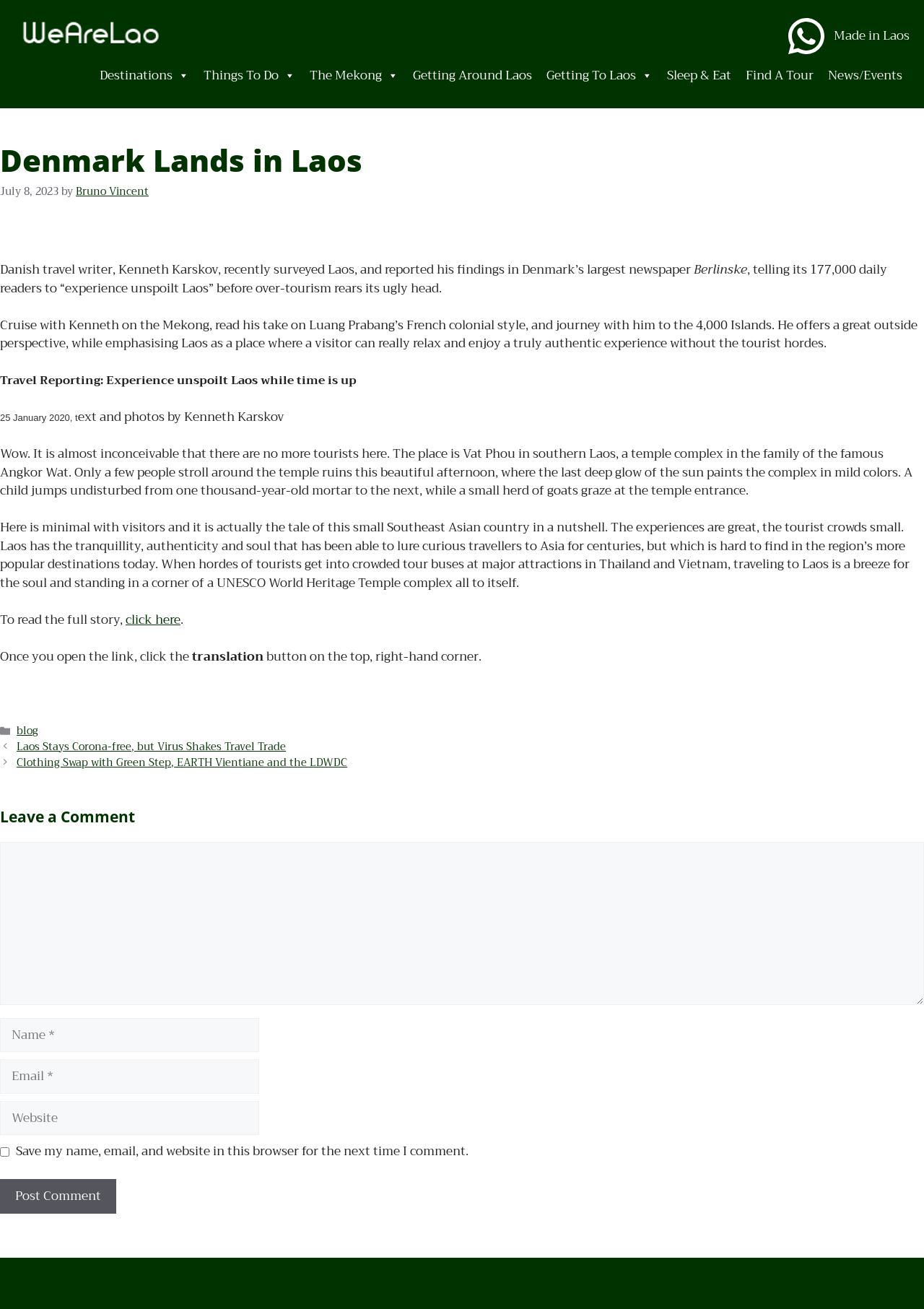Please identify the bounding box coordinates of the element's region that I should click in order to complete the following instruction: "Read the article about Denmark Lands in Laos". The bounding box coordinates consist of four float numbers between 0 and 1, i.e., [left, top, right, bottom].

[0.0, 0.198, 0.751, 0.214]